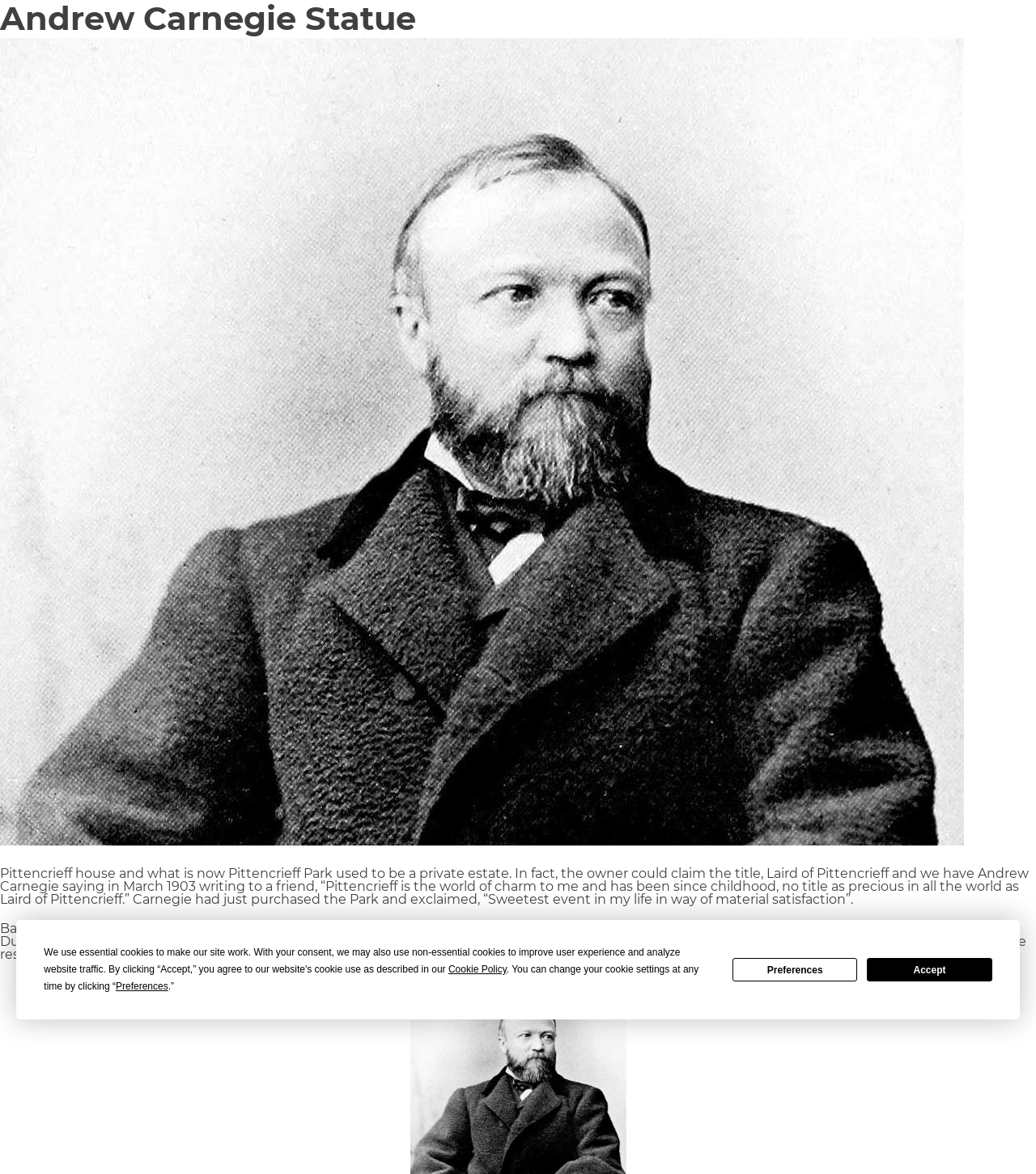Find the primary header on the webpage and provide its text.

Andrew Carnegie Statue